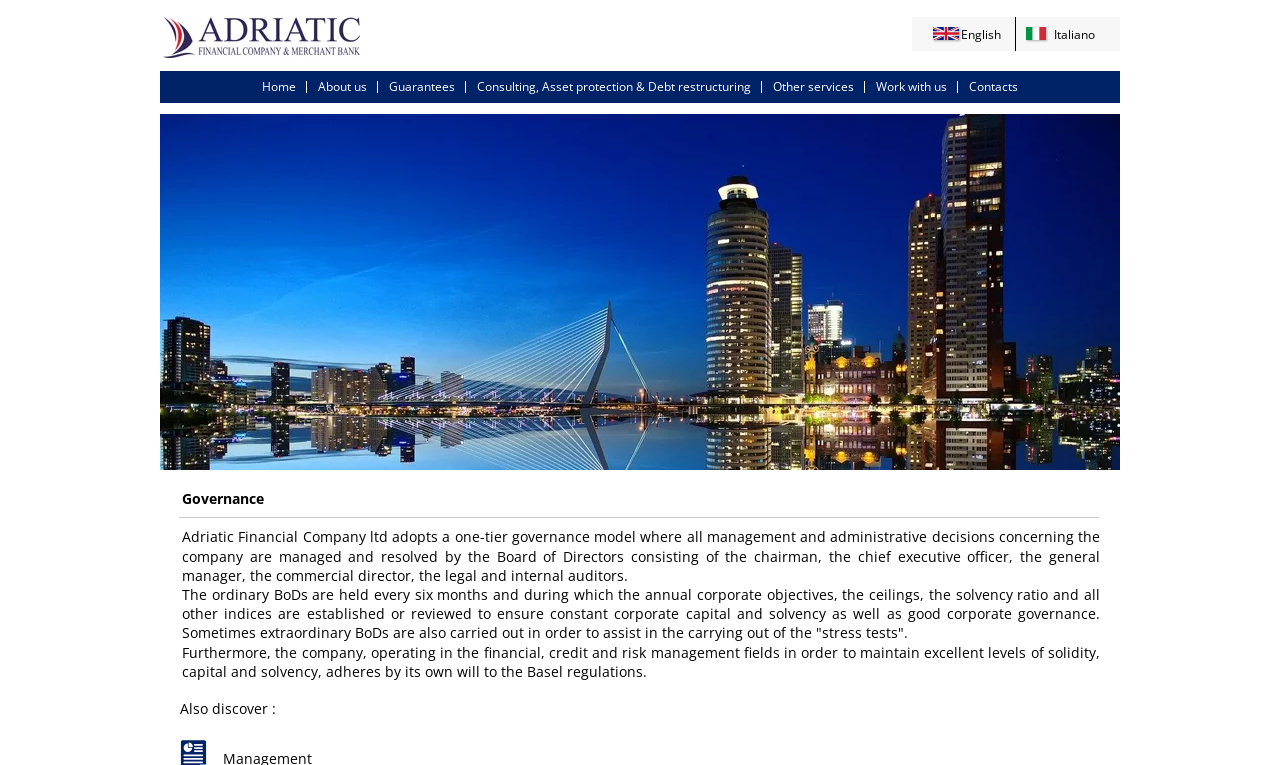Predict the bounding box of the UI element that fits this description: "Work with us".

[0.68, 0.093, 0.744, 0.135]